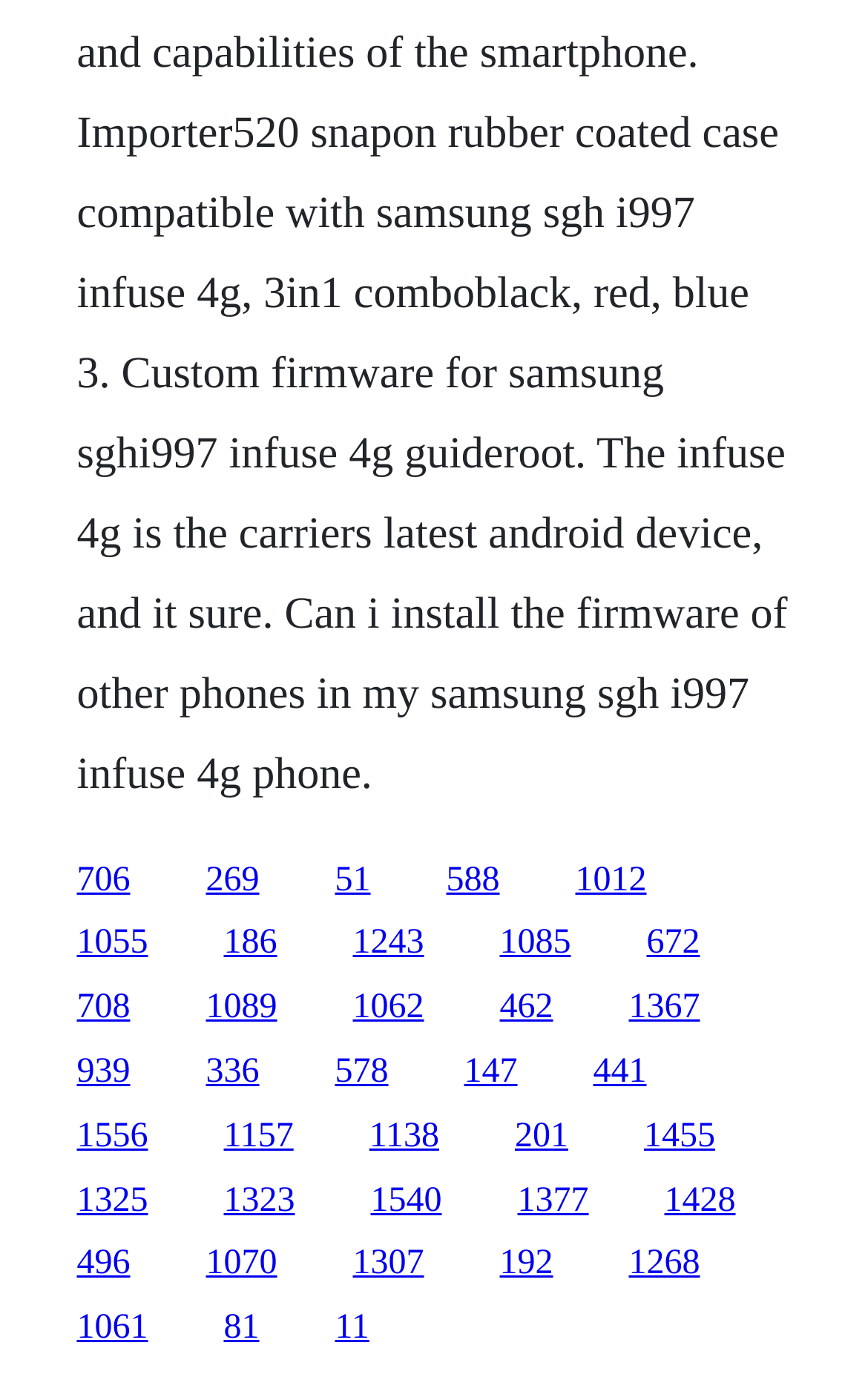Utilize the details in the image to thoroughly answer the following question: What is the horizontal position of the link '1556' relative to the link '1157'?

I compared the x1 and x2 coordinates of the link '1556' and the link '1157' and found that the x1 value of '1556' is smaller than that of '1157', indicating that '1556' is to the left of '1157' horizontally.